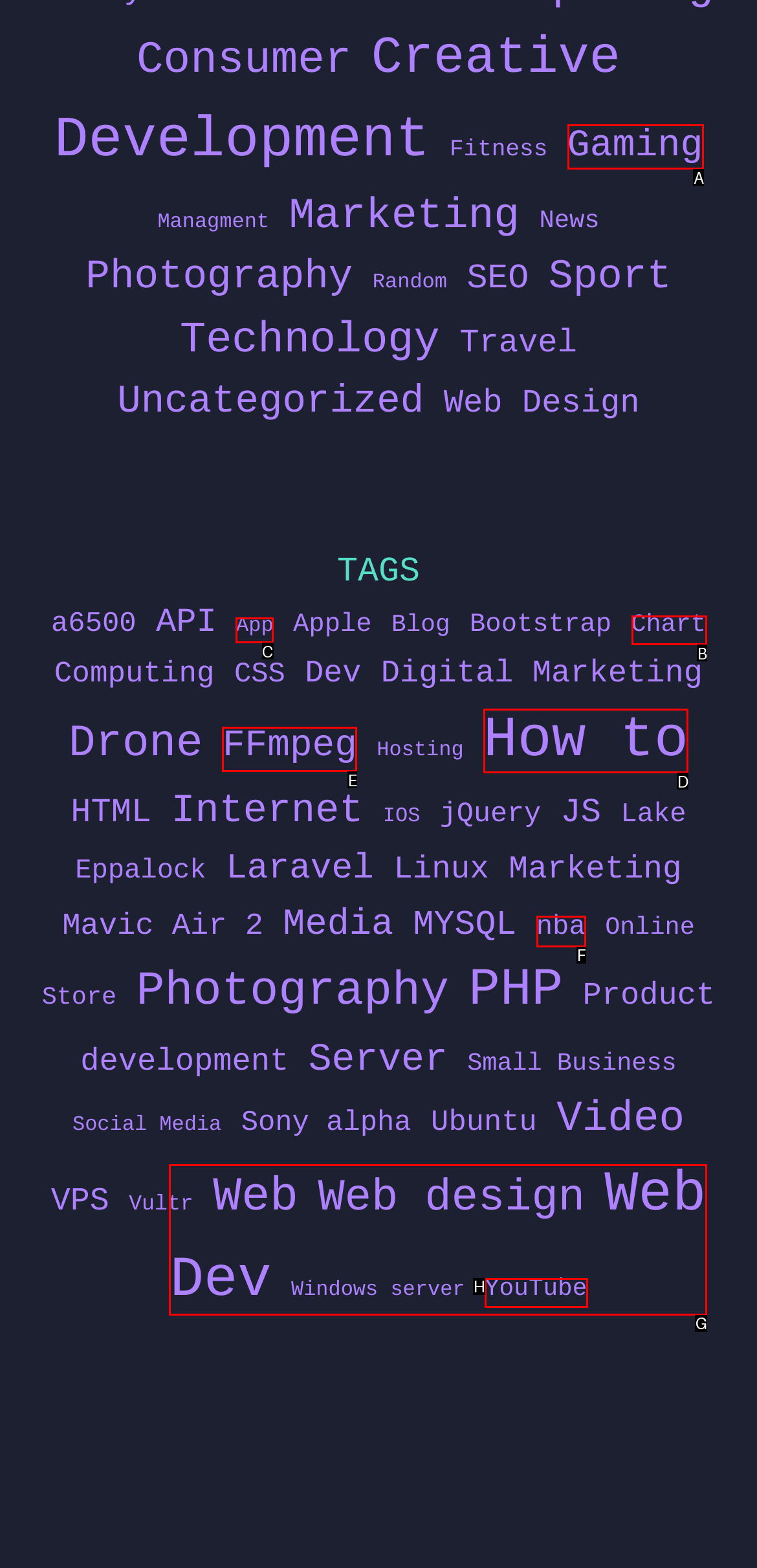Indicate which HTML element you need to click to complete the task: View 'How to' articles. Provide the letter of the selected option directly.

D